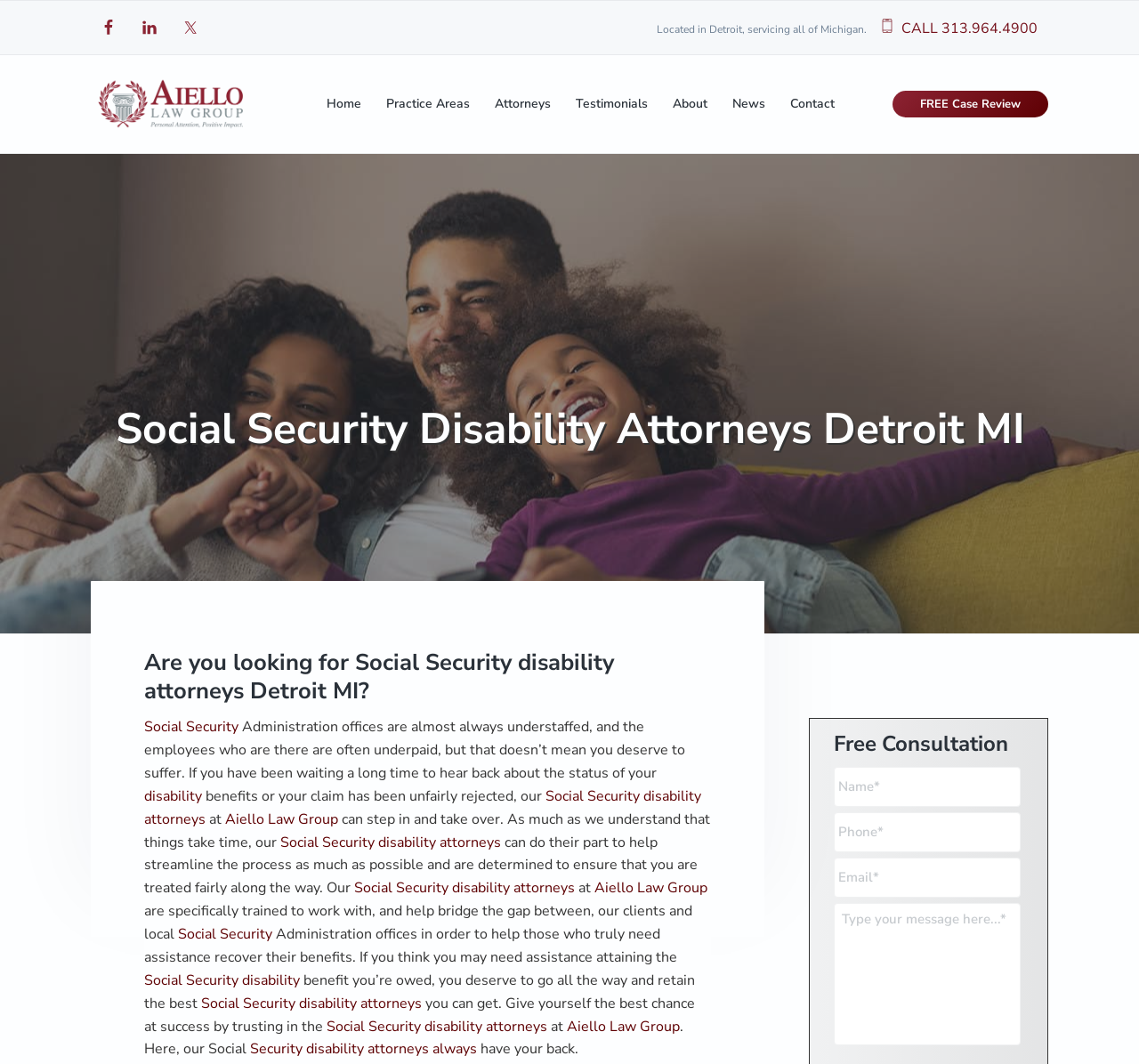What is the purpose of the form on the right side of the webpage?
Please provide a detailed and thorough answer to the question.

I found the purpose of the form by looking at the heading 'Free Consultation' above the form, and the fields such as 'Name', 'Phone', 'Email', and 'Message' which suggest that it's a contact form for potential clients.